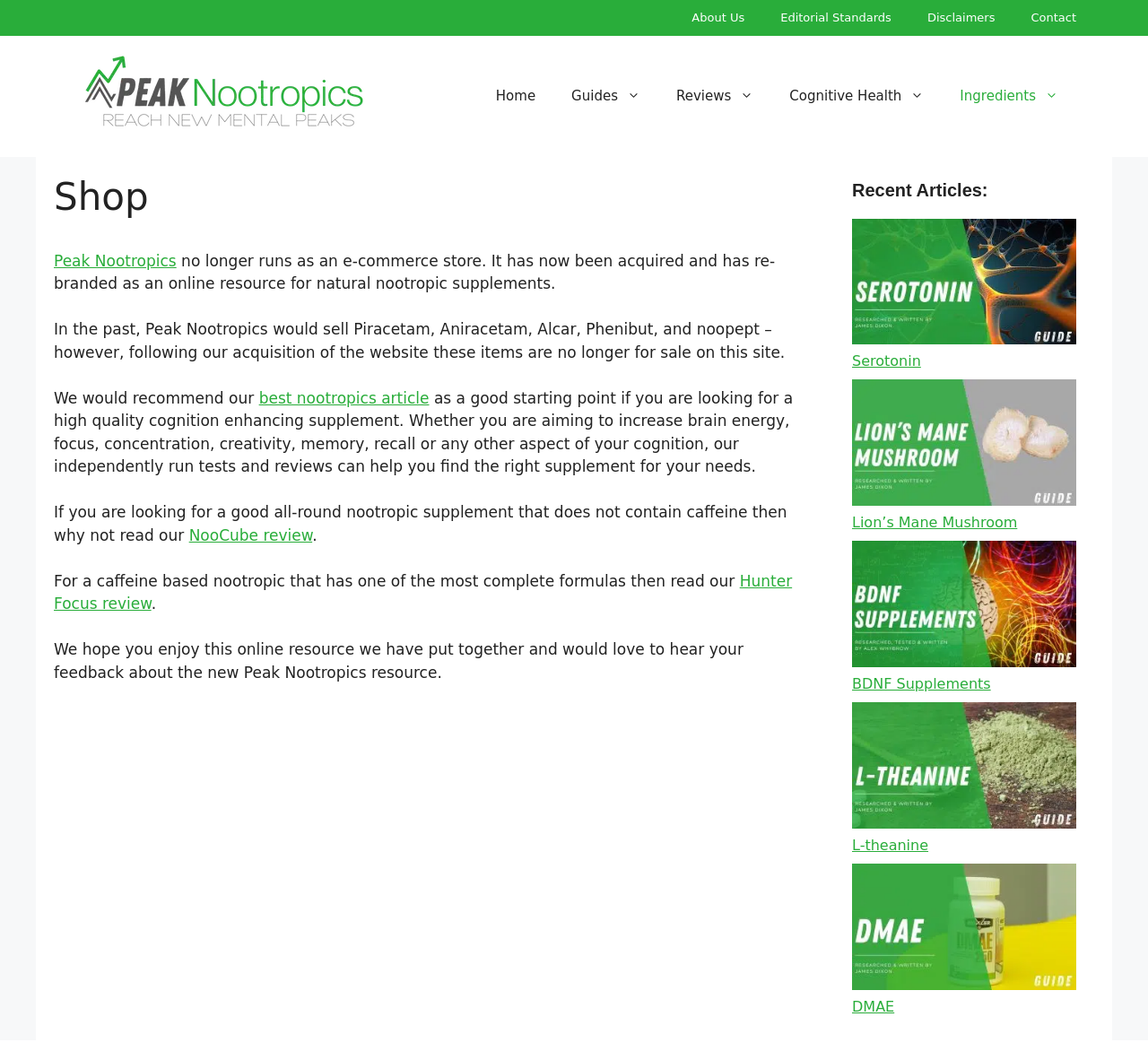Identify the bounding box coordinates of the section to be clicked to complete the task described by the following instruction: "Visit the Home page". The coordinates should be four float numbers between 0 and 1, formatted as [left, top, right, bottom].

[0.416, 0.065, 0.482, 0.116]